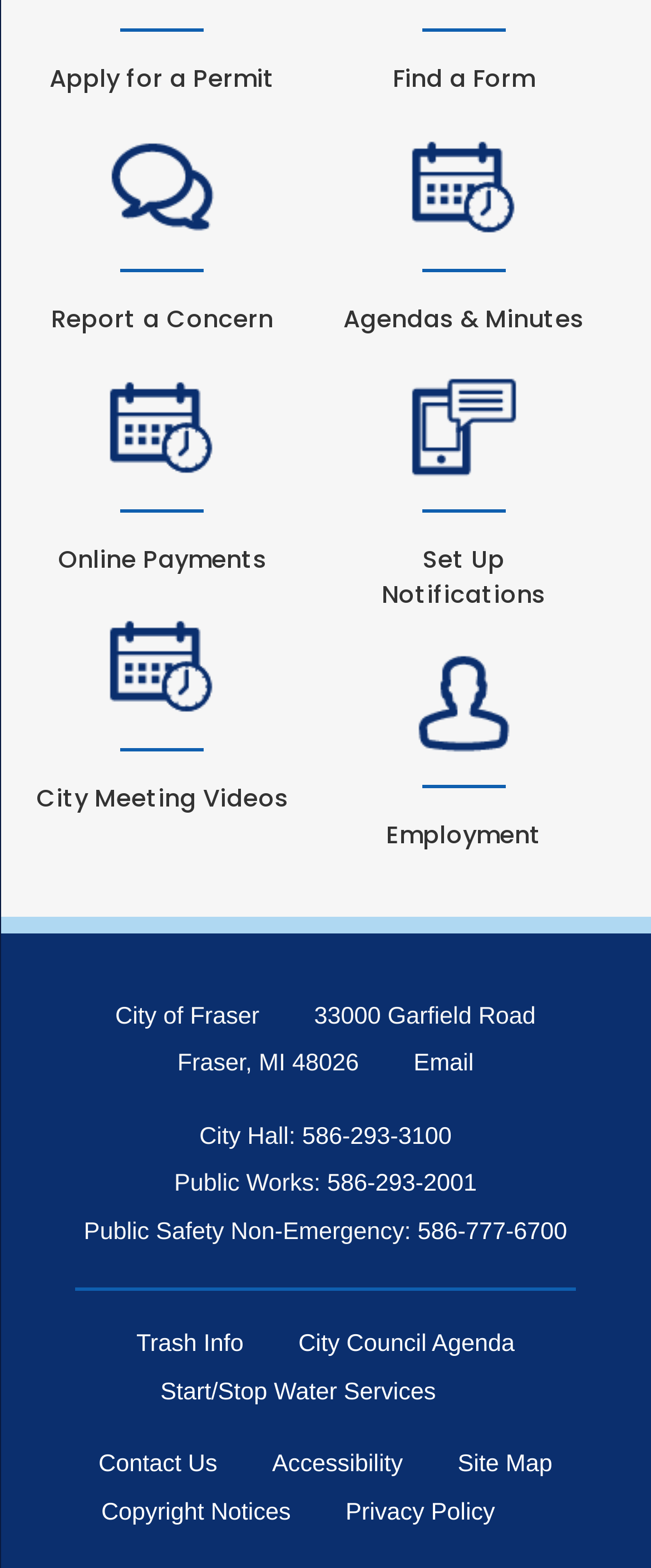Identify the bounding box coordinates for the element you need to click to achieve the following task: "Report a concern". The coordinates must be four float values ranging from 0 to 1, formatted as [left, top, right, bottom].

[0.037, 0.07, 0.461, 0.216]